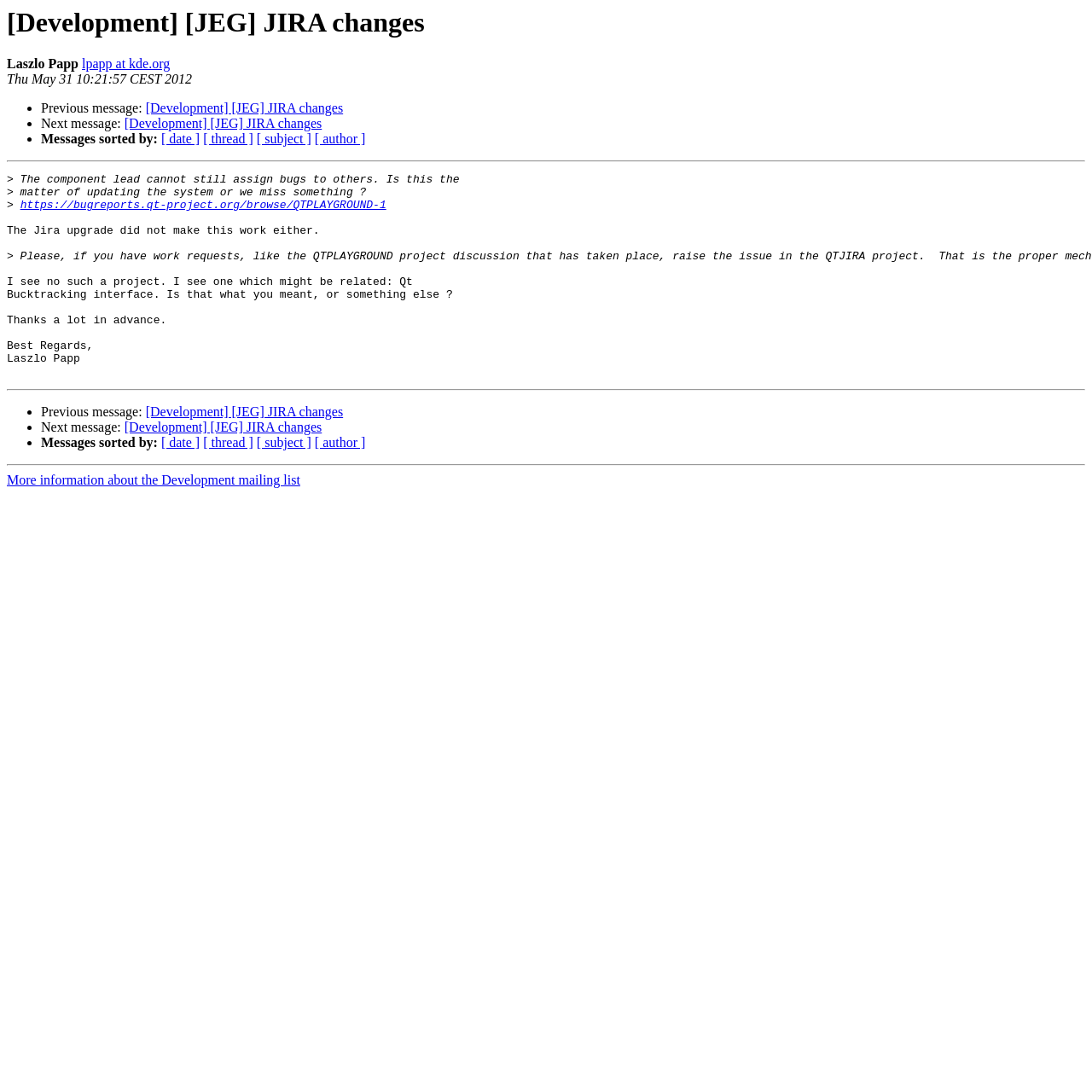Identify the bounding box coordinates of the region that should be clicked to execute the following instruction: "Get more information about the Development mailing list".

[0.006, 0.433, 0.275, 0.446]